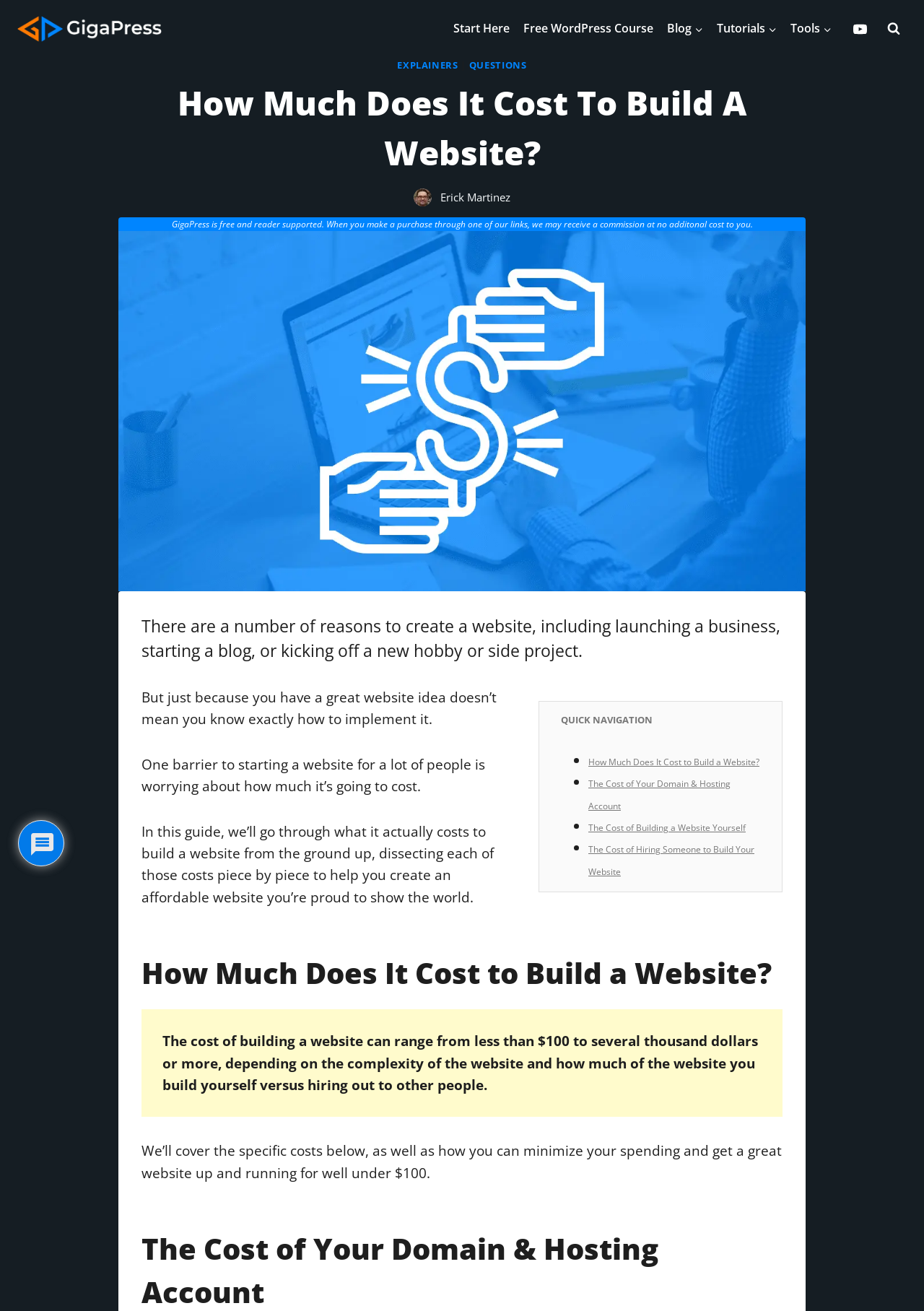Describe all visible elements and their arrangement on the webpage.

This webpage is about a guide on how much it costs to build a website from the ground up. At the top left, there is a logo of "GigaPress" with a link to the website. Next to it, there is a navigation menu with links to "Start Here", "Free WordPress Course", "Blog", "Tutorials", and "Tools". 

On the top right, there is a link to YouTube with a corresponding image. A search form button is located next to it. 

Below the navigation menu, there is a header section with a title "How Much Does It Cost To Build A Website?" and a subheading that explains the purpose of the guide. The author's image and name, "Erick Martinez", are displayed next to the title.

The main content of the webpage is divided into sections. The first section explains the reasons for creating a website and the importance of knowing the costs involved. The second section is a quick navigation menu with links to different parts of the guide, including "How Much Does It Cost to Build a Website?", "The Cost of Your Domain & Hosting Account", "The Cost of Building a Website Yourself", and "The Cost of Hiring Someone to Build Your Website". 

The rest of the webpage is a detailed guide on the costs of building a website, including the costs of building a website yourself and hiring someone to do it. The guide aims to help readers create an affordable website. There is also an image on the left side of the webpage, but its purpose is not clear.